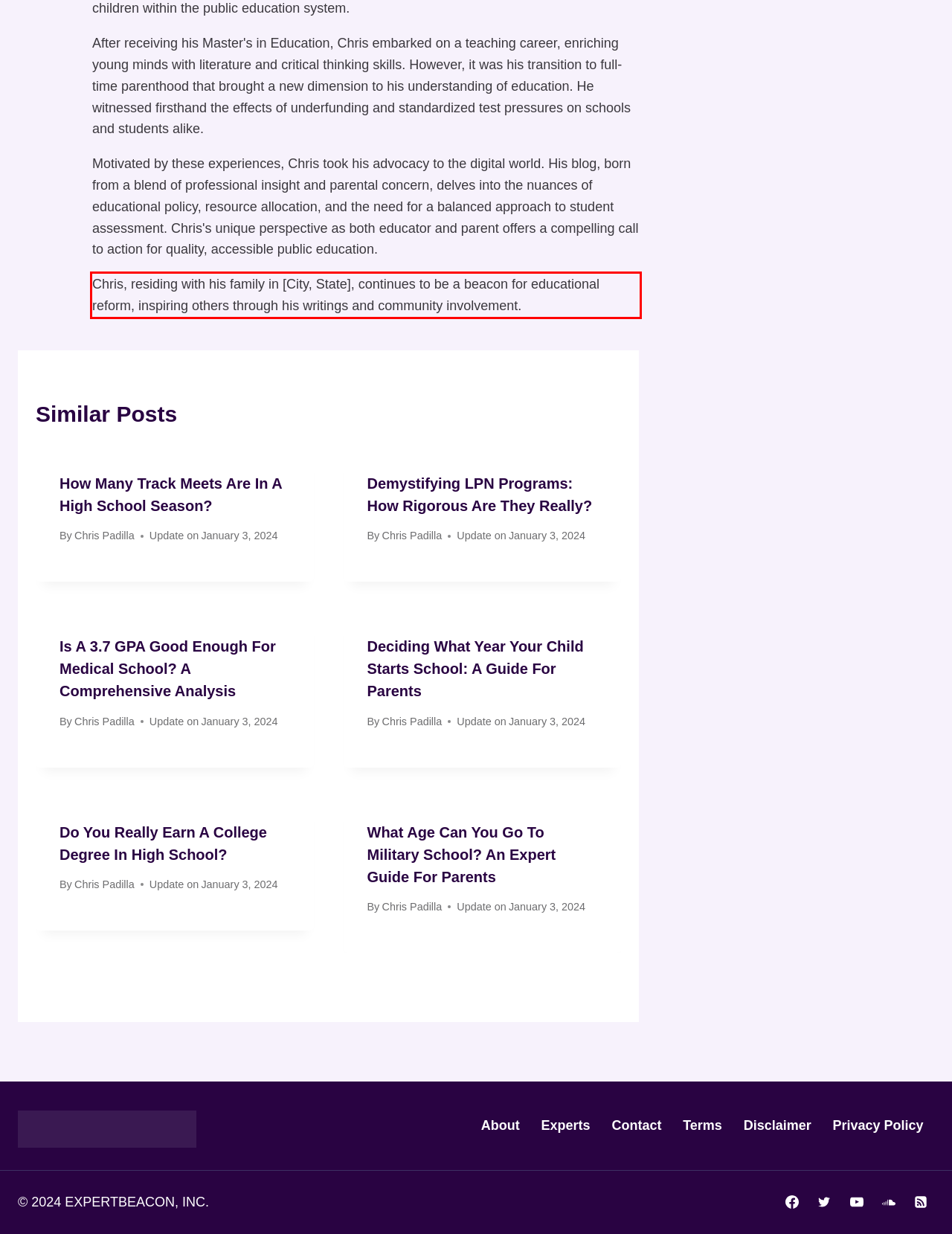By examining the provided screenshot of a webpage, recognize the text within the red bounding box and generate its text content.

Chris, residing with his family in [City, State], continues to be a beacon for educational reform, inspiring others through his writings and community involvement.